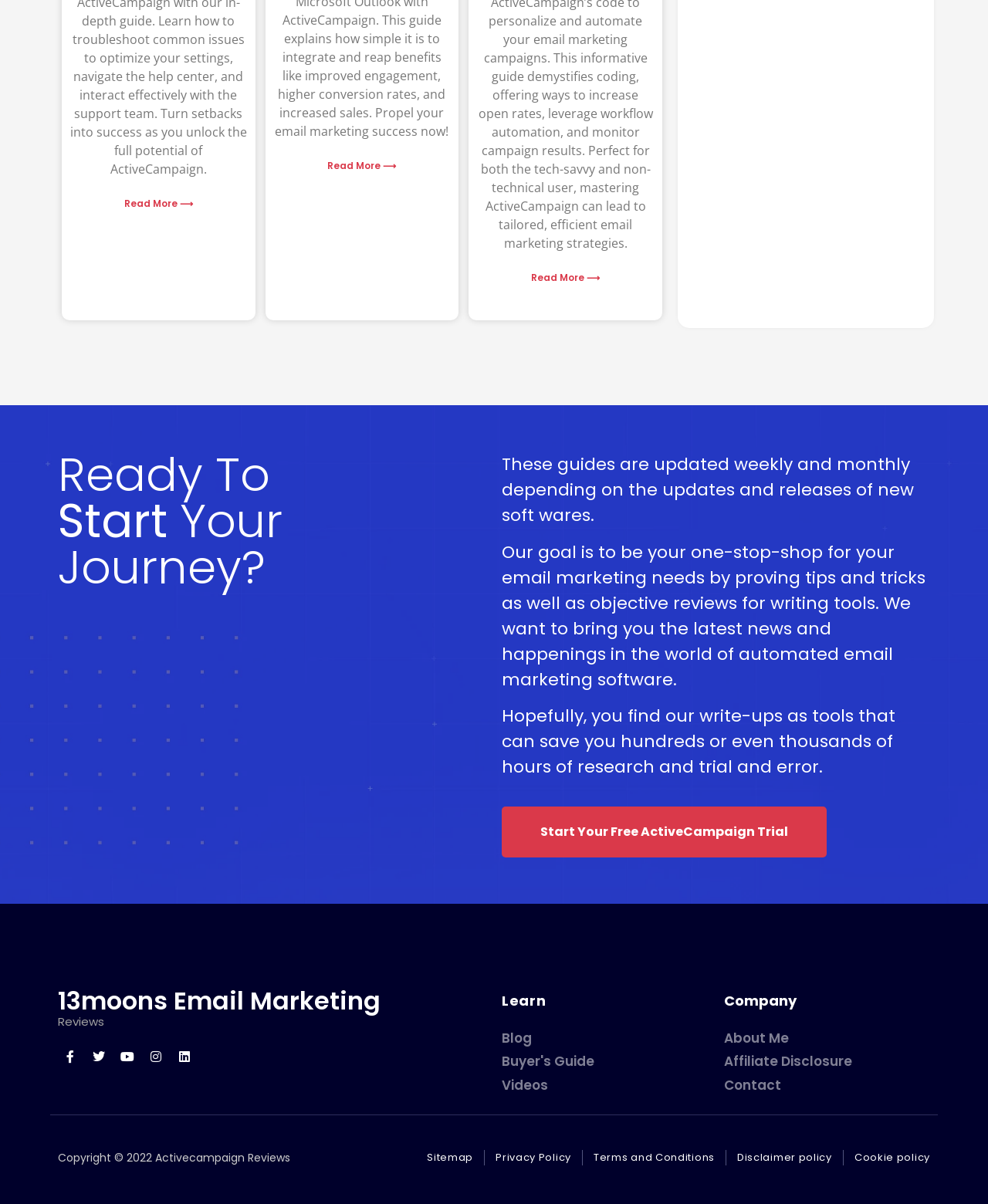Provide the bounding box coordinates for the UI element that is described as: "About Me".

[0.732, 0.854, 0.938, 0.871]